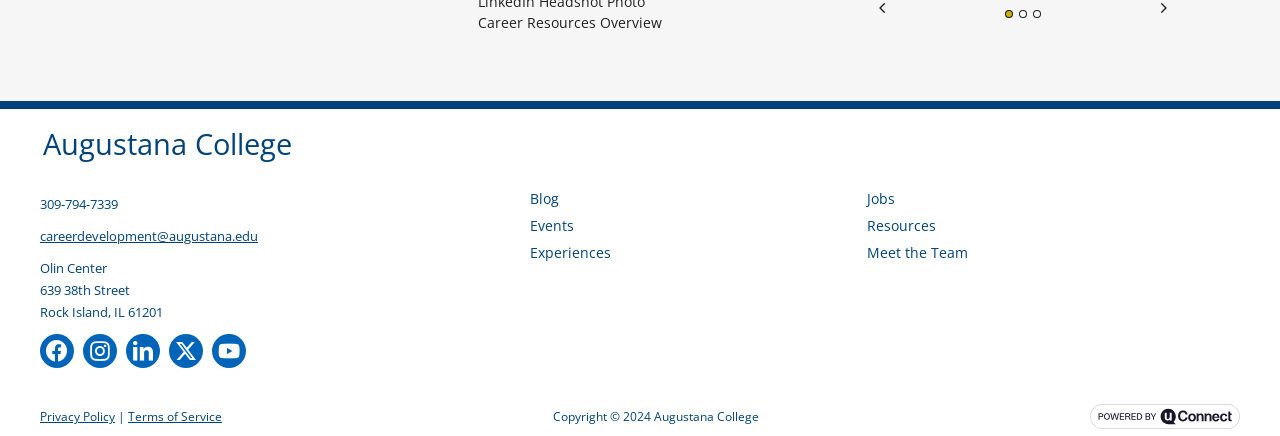What are the social media platforms available?
Refer to the image and answer the question using a single word or phrase.

Facebook, Instagram, LinkedIn, X, YouTube